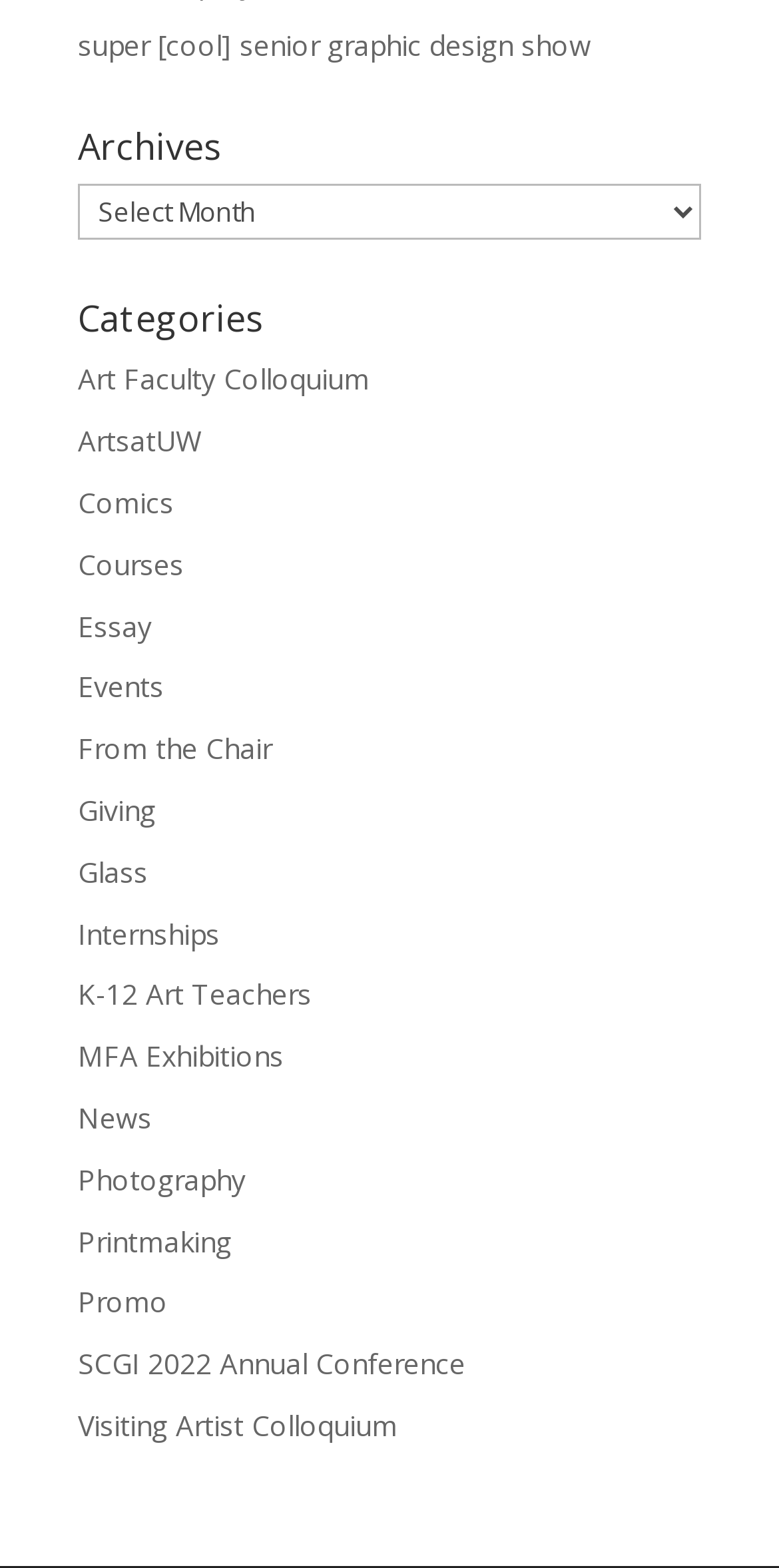Please give a succinct answer to the question in one word or phrase:
What is the last category listed?

Visiting Artist Colloquium